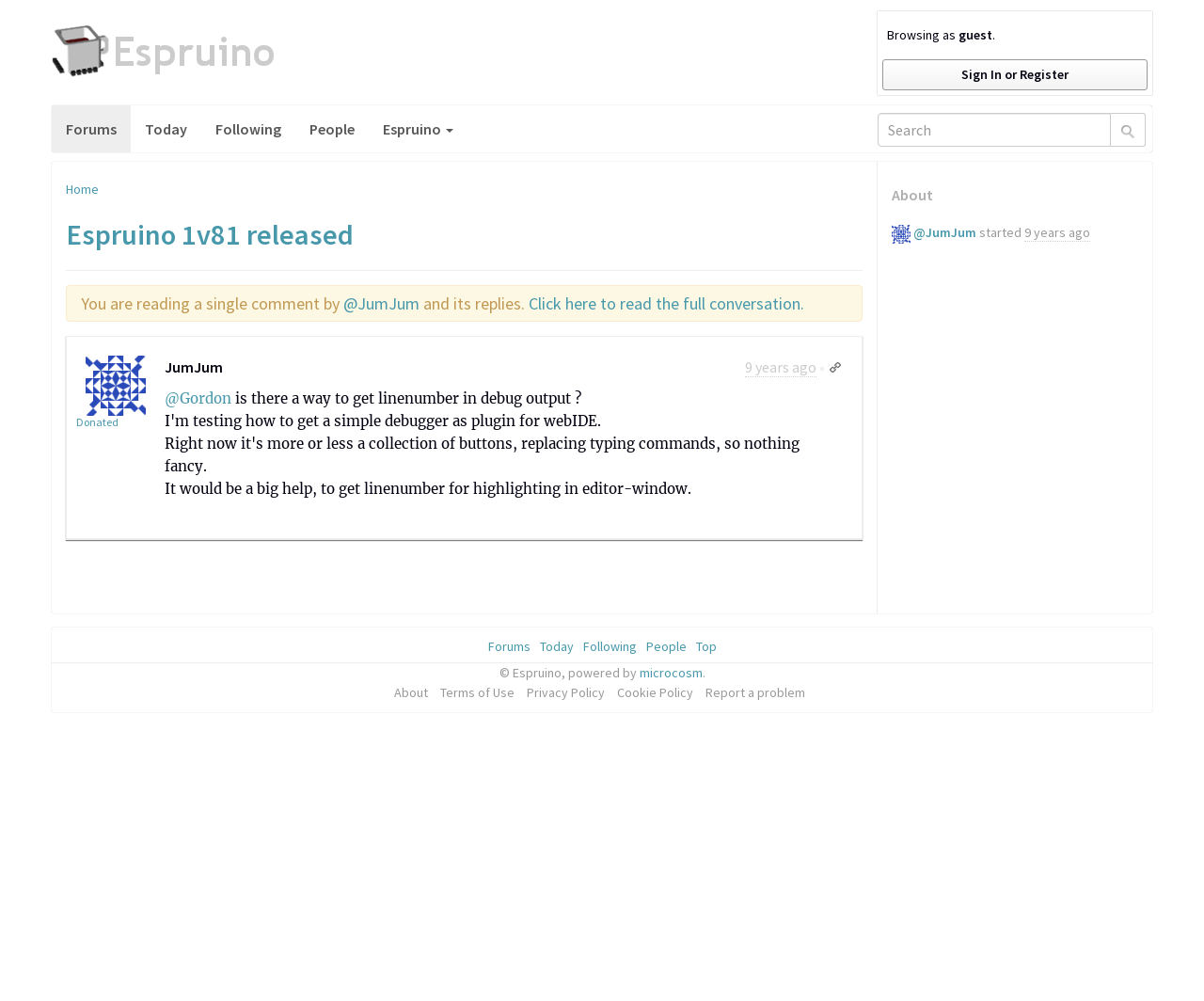Identify and provide the text content of the webpage's primary headline.

Espruino 1v81 released